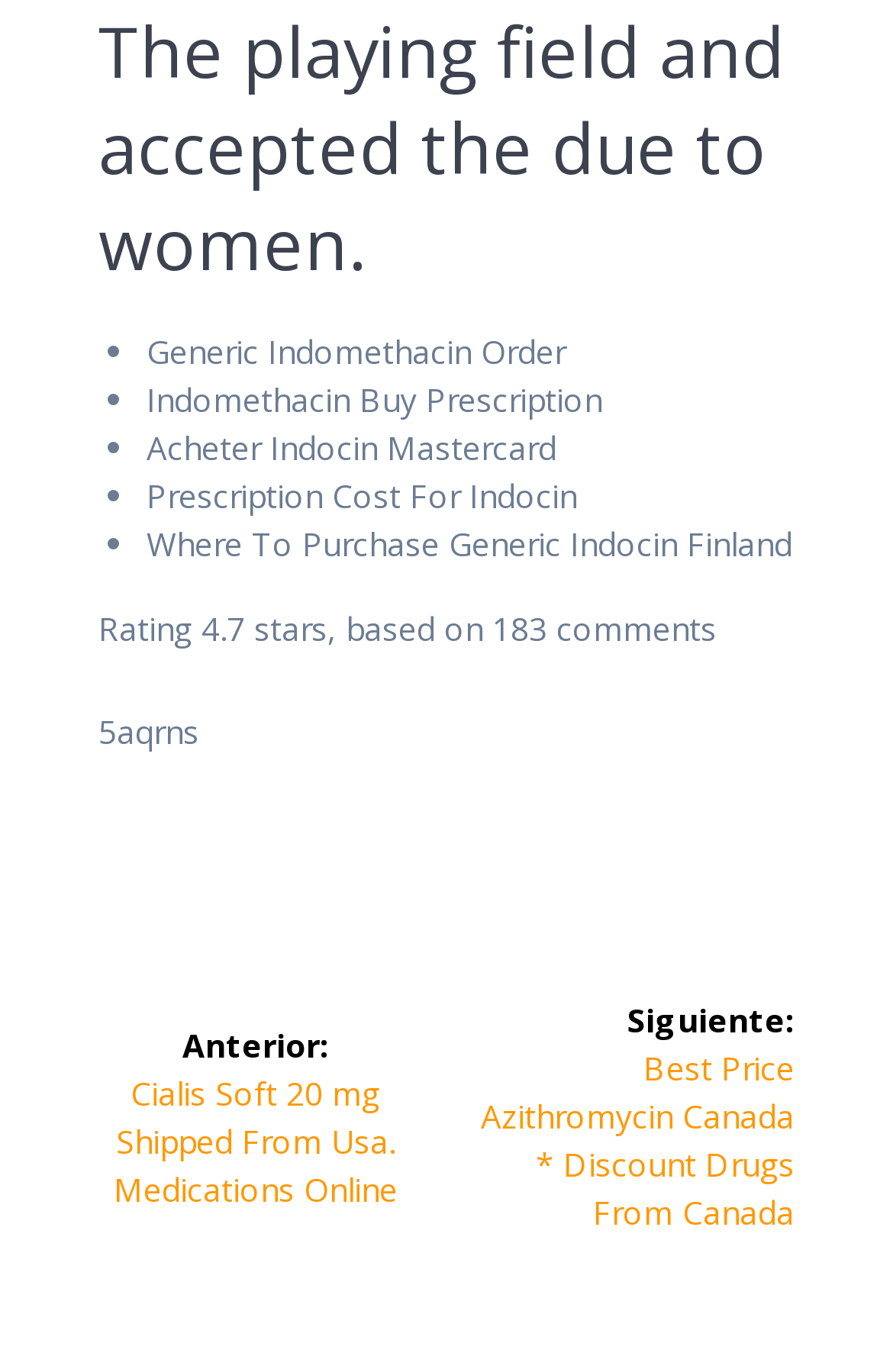What is the navigation menu item?
Craft a detailed and extensive response to the question.

I found the navigation menu item by looking at the text 'Entradas' which is a navigation item, and it has a subheading 'Navegación de entradas'.